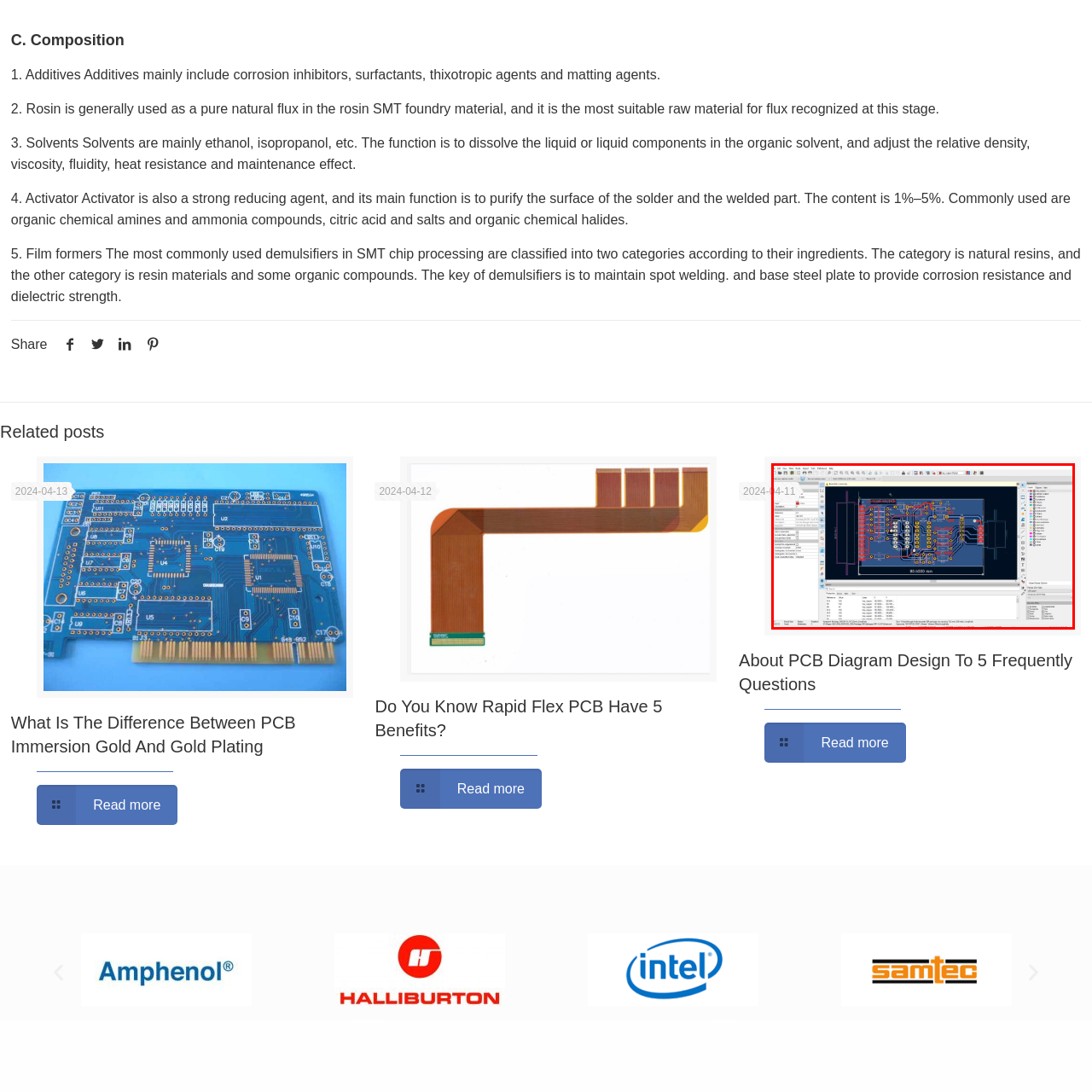What type of software is likely used to create this design?
Please analyze the image within the red bounding box and provide a comprehensive answer based on the visual information.

The image displays a detailed PCB design layout with user interface elements surrounding the circuit board, which suggests that it was created within a specialized software for designing printed circuit boards. The presence of labeled areas, dimensions, and other design elements further supports this conclusion.